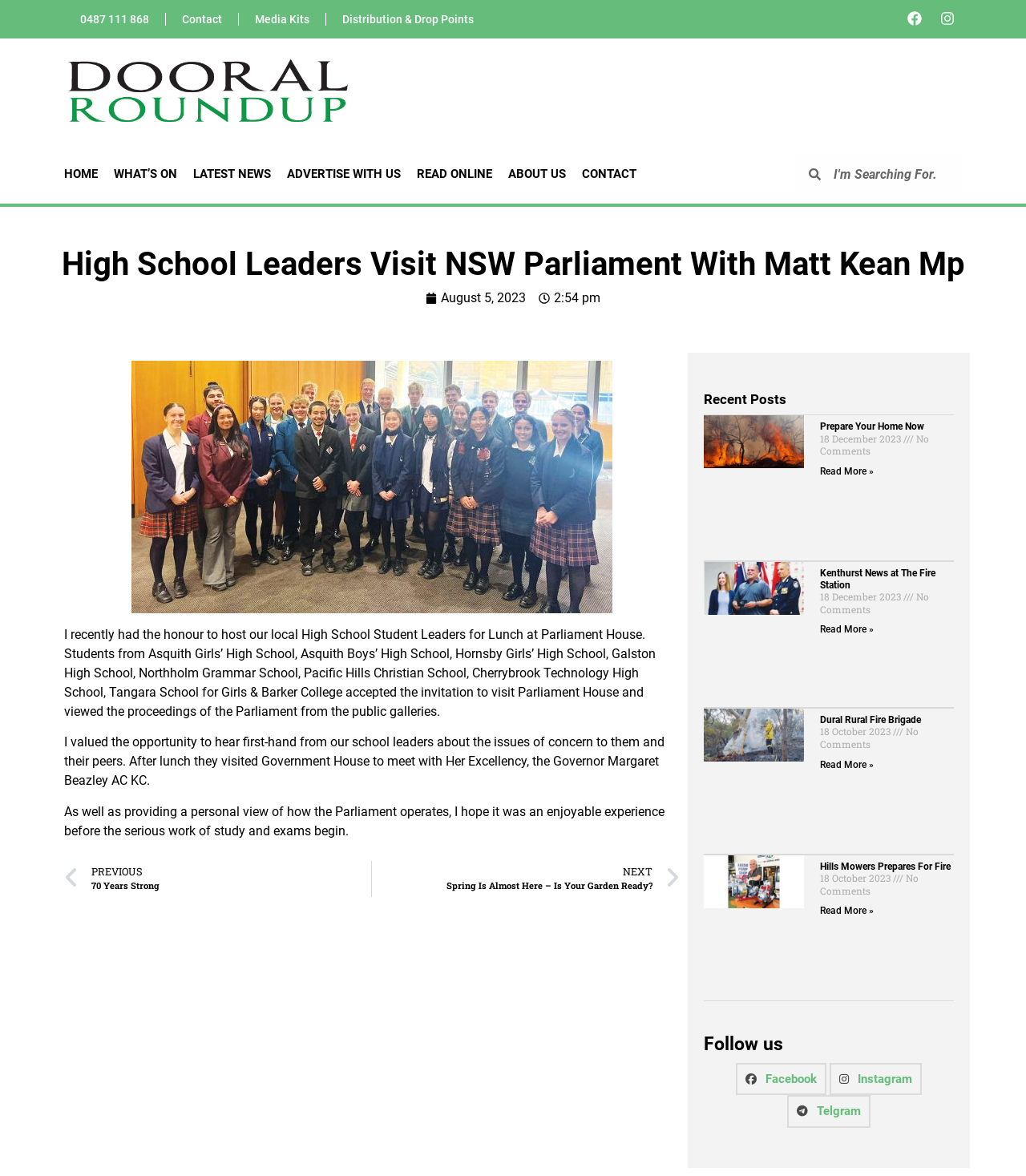What is the date of the 'Prepare Your Home Now' post?
Answer briefly with a single word or phrase based on the image.

18 December 2023